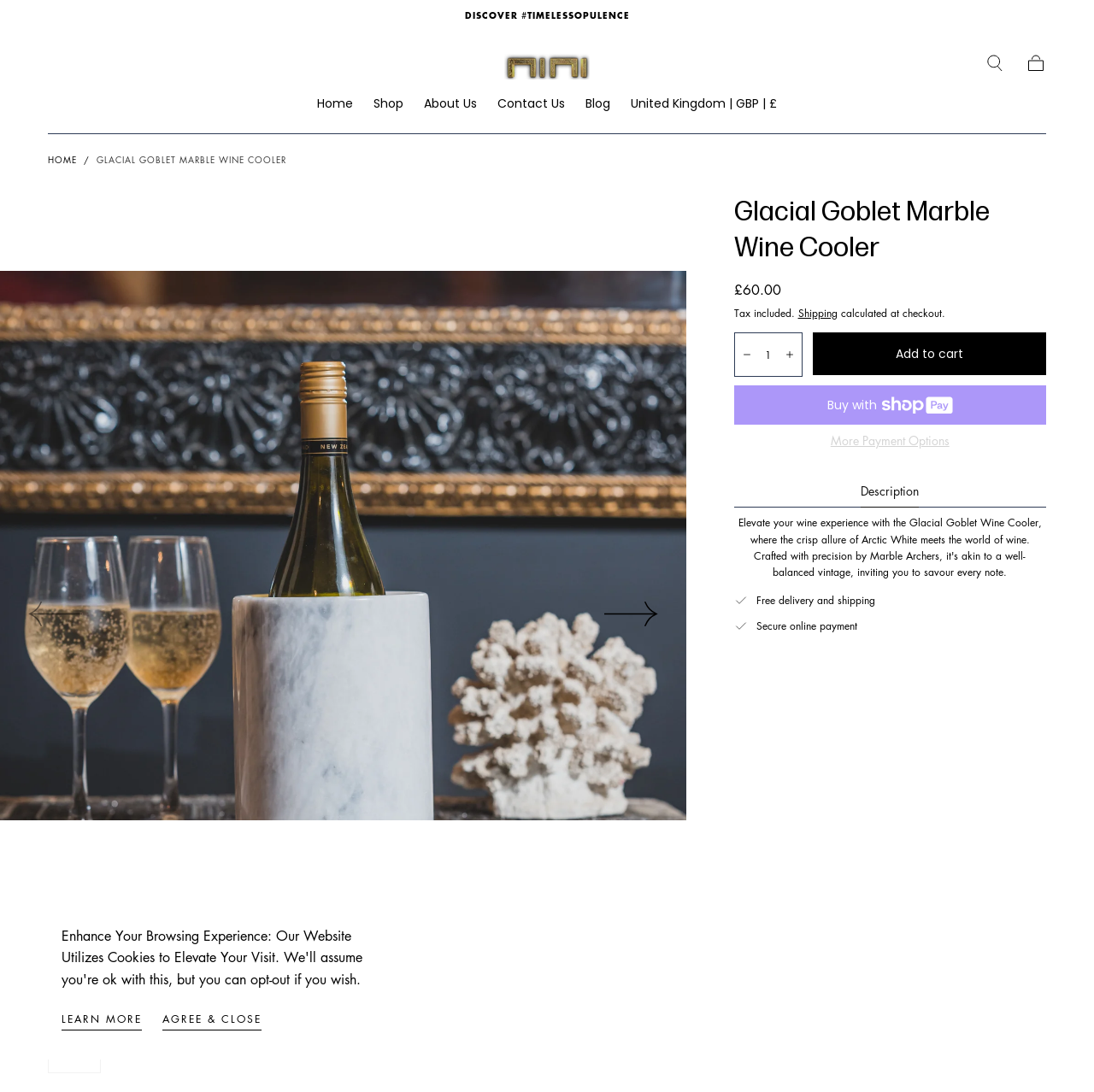Based on the image, provide a detailed response to the question:
What is the minimum quantity that can be purchased?

I found the minimum quantity that can be purchased by looking at the spinbutton element on the webpage, which has a valuemin of 1.